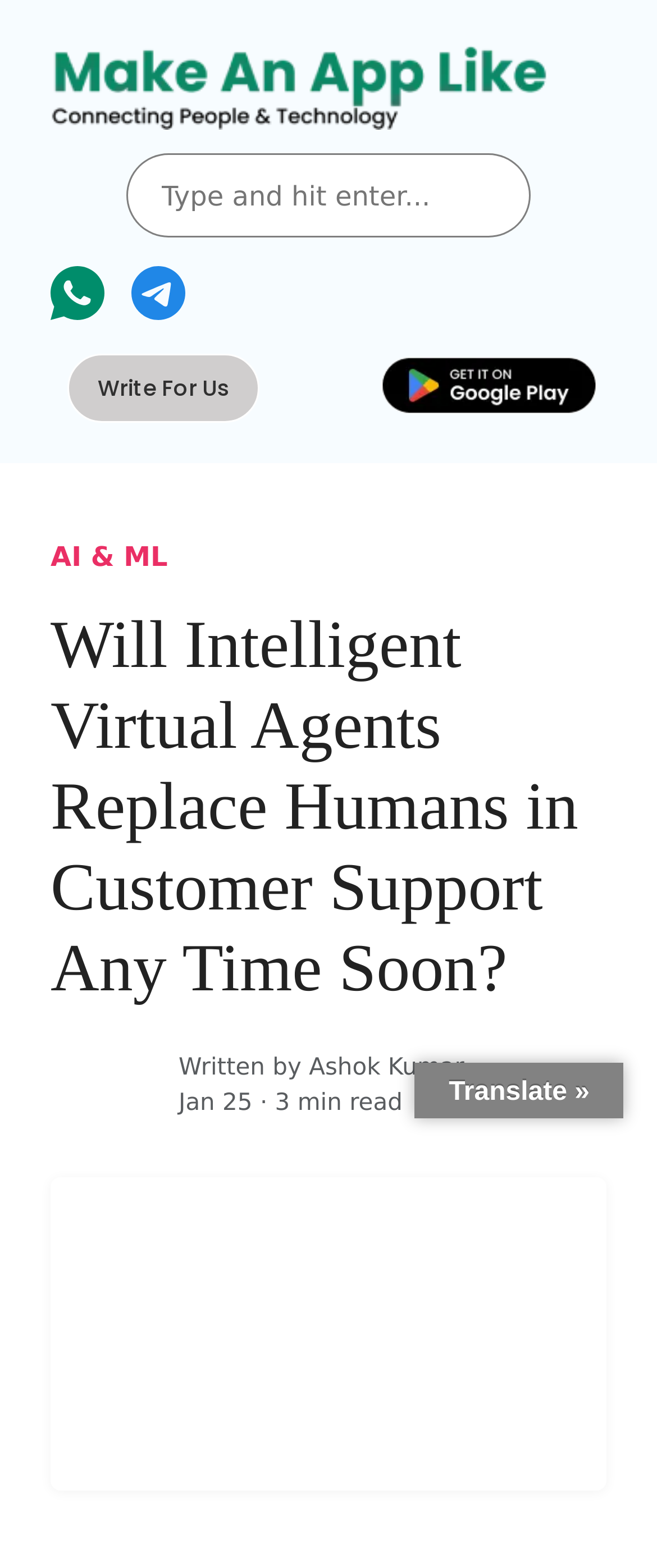Provide the bounding box coordinates of the UI element this sentence describes: "parent_node: Written by Ashok Kumar".

[0.077, 0.661, 0.231, 0.725]